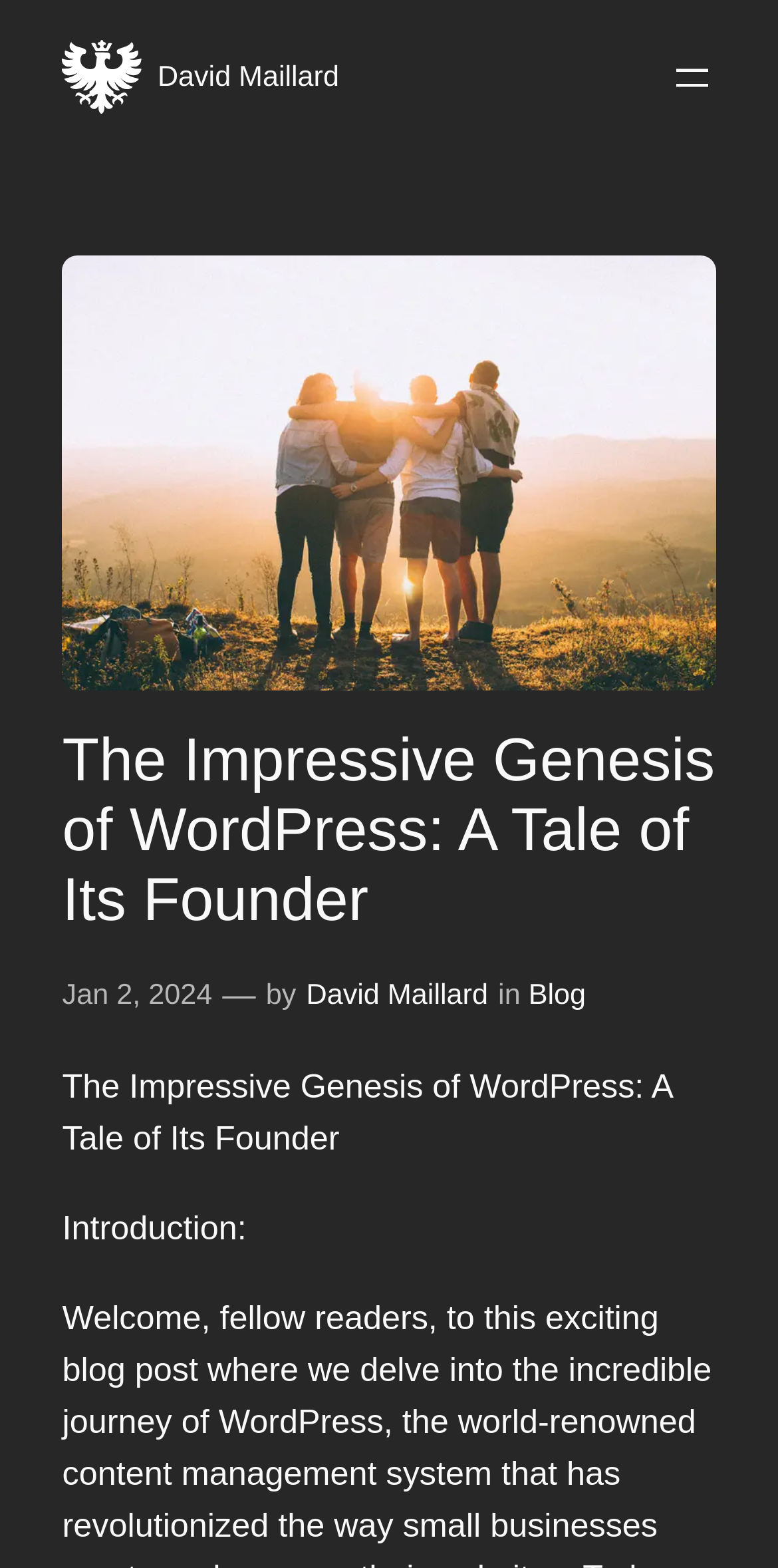Can you identify and provide the main heading of the webpage?

The Impressive Genesis of WordPress: A Tale of Its Founder